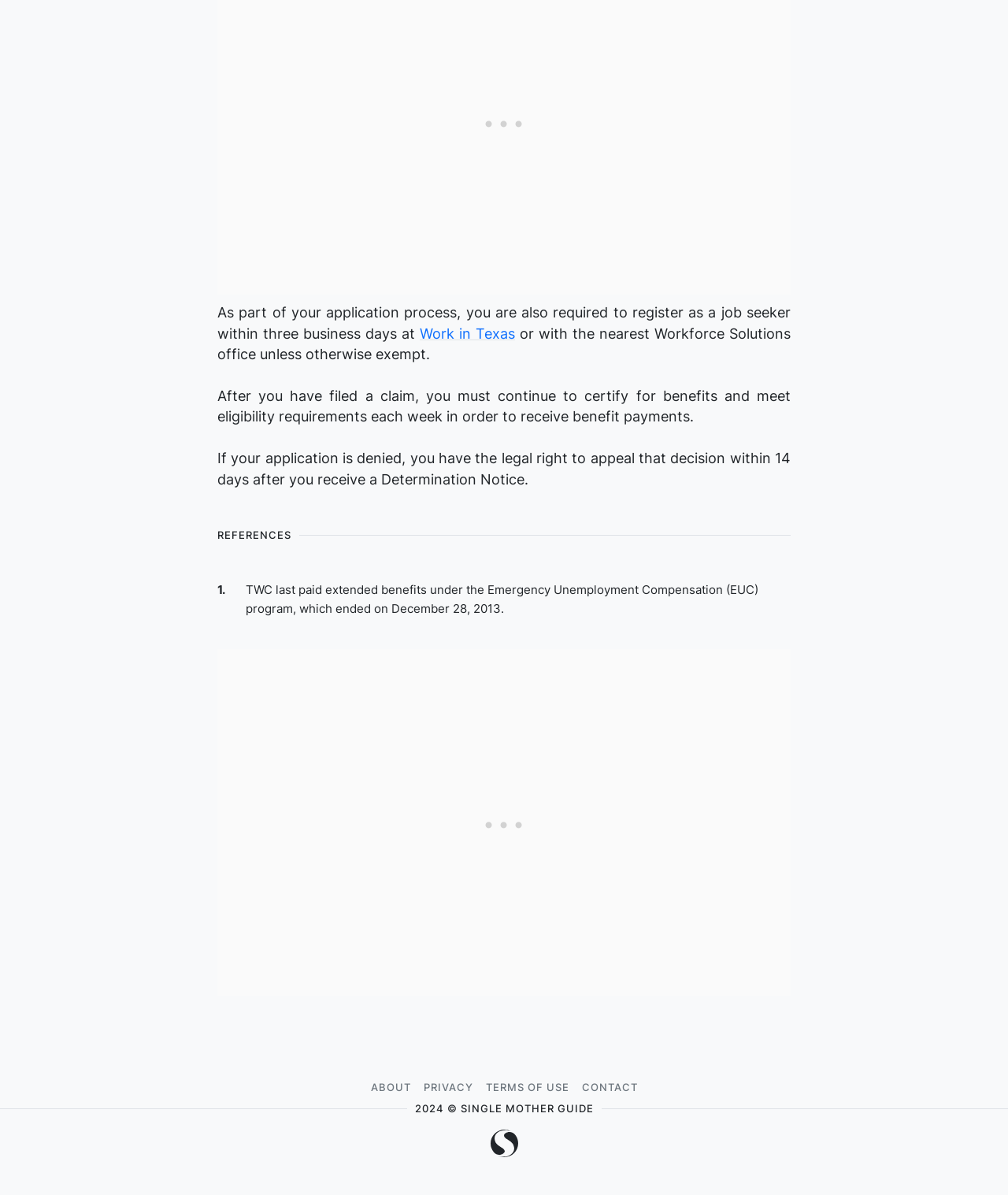Extract the bounding box for the UI element that matches this description: "parent_node: ABOUT aria-label="Single Mother Guide"".

[0.486, 0.945, 0.514, 0.968]